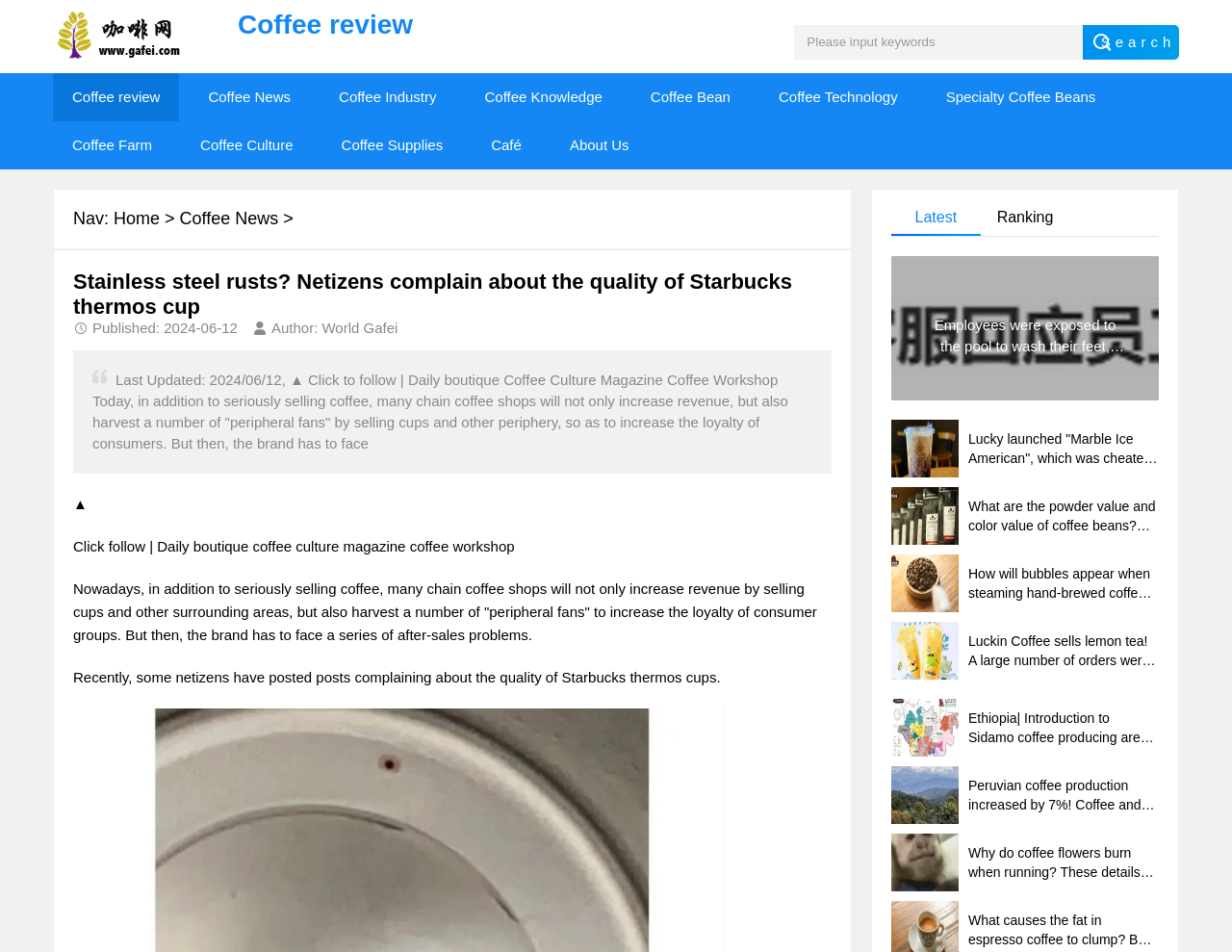Identify the bounding box of the UI component described as: "Specialty Coffee Beans".

[0.752, 0.077, 0.905, 0.127]